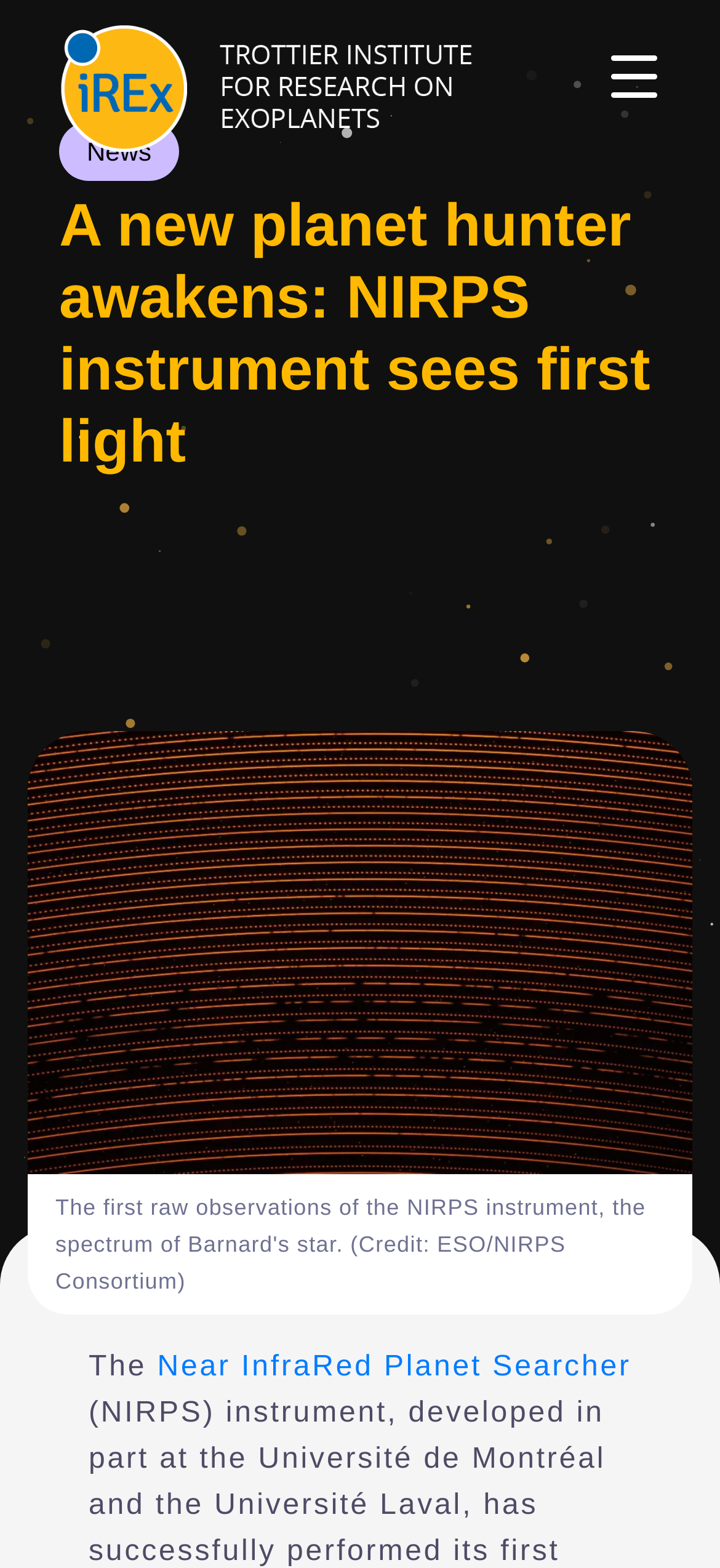What is shown in the image?
From the image, respond with a single word or phrase.

Spectrum of Barnard's star